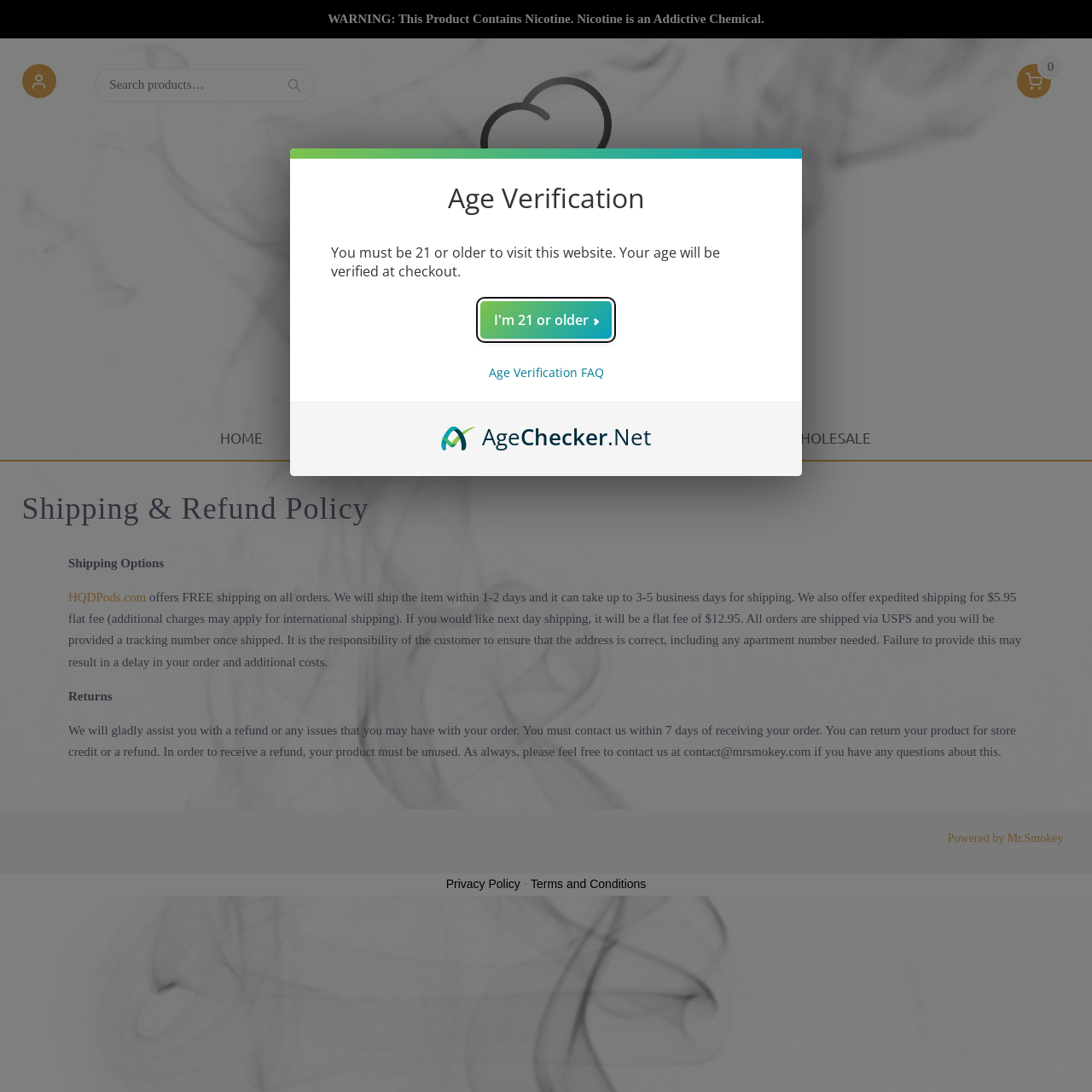Identify the bounding box coordinates for the element you need to click to achieve the following task: "Contact us". The coordinates must be four float values ranging from 0 to 1, formatted as [left, top, right, bottom].

[0.405, 0.382, 0.508, 0.42]